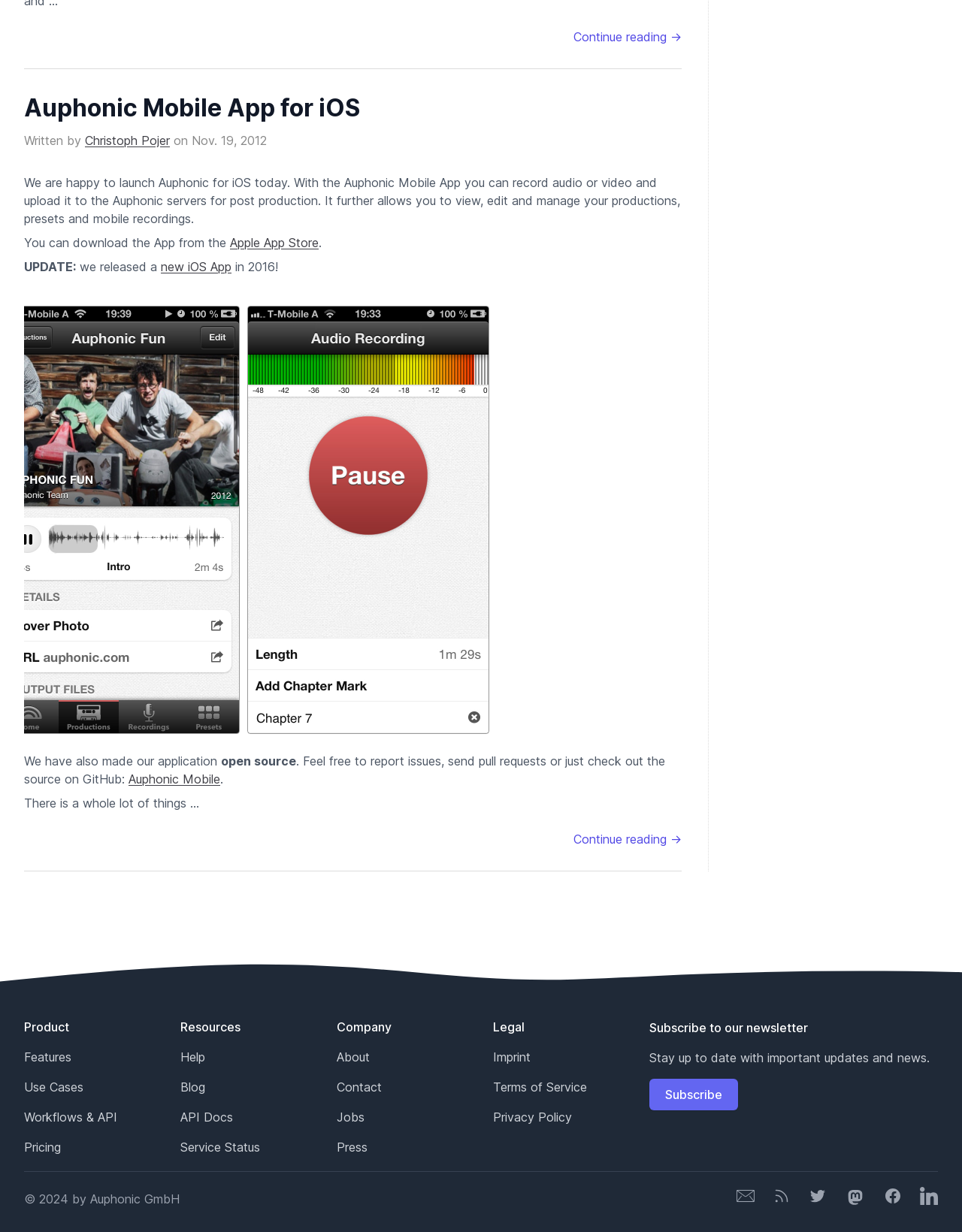Identify the bounding box coordinates of the specific part of the webpage to click to complete this instruction: "View the production".

[0.257, 0.248, 0.509, 0.596]